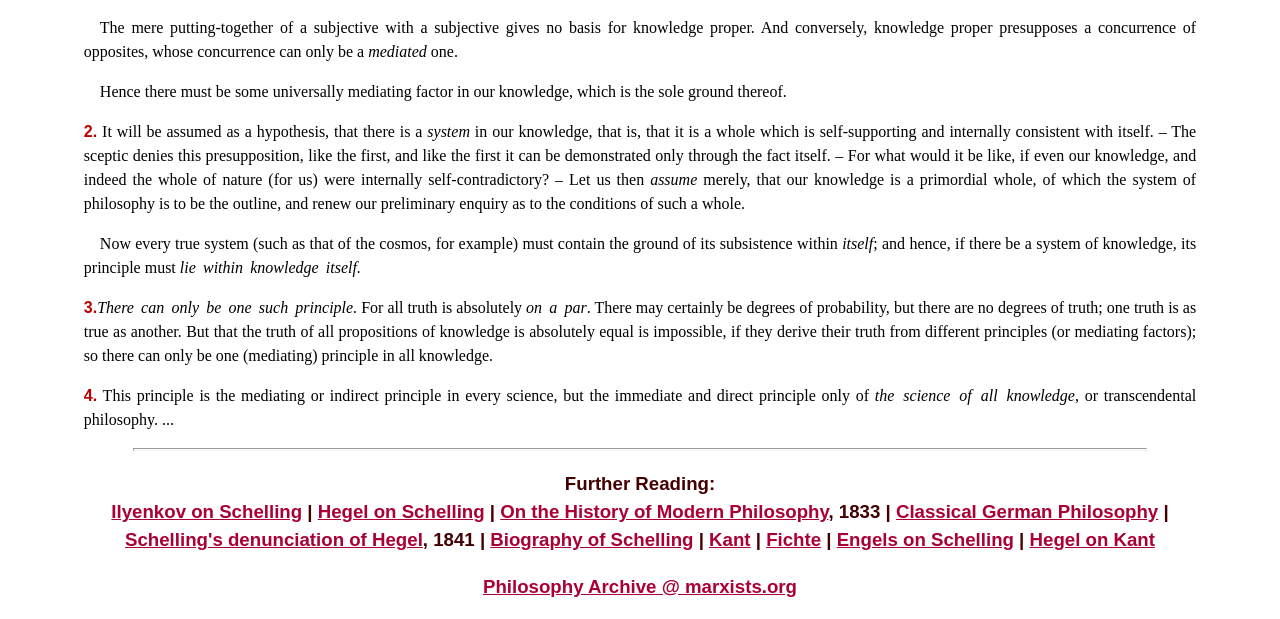Answer this question using a single word or a brief phrase:
What is the first sentence of the text?

The mere putting-together of a subjective with a subjective gives no basis for knowledge proper.